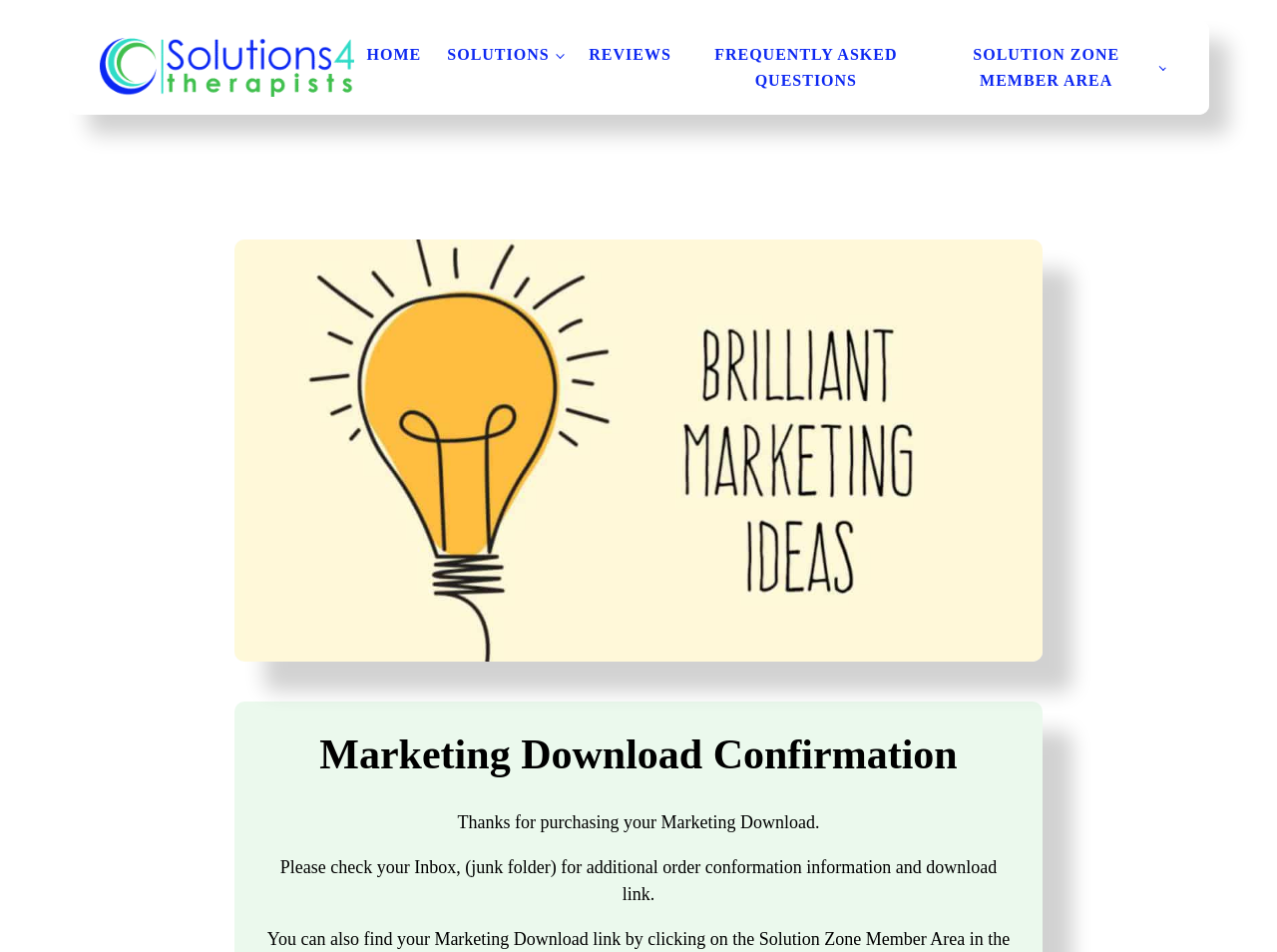Determine the bounding box coordinates in the format (top-left x, top-left y, bottom-right x, bottom-right y). Ensure all values are floating point numbers between 0 and 1. Identify the bounding box of the UI element described by: Solution Zone Member Area

[0.733, 0.034, 0.916, 0.108]